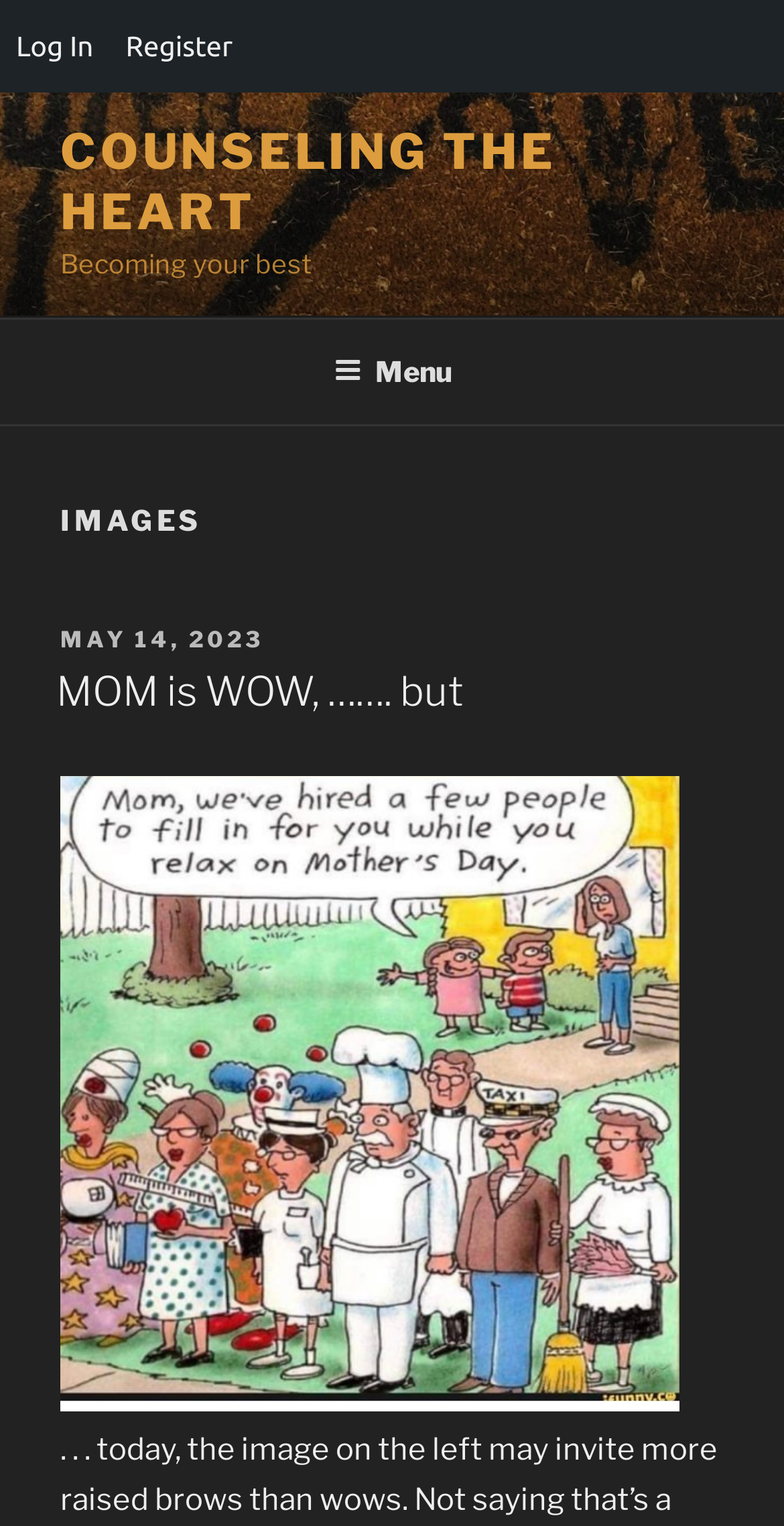Describe all visible elements and their arrangement on the webpage.

The webpage is titled "Image – Counseling the Heart" and has a prominent link with the same title at the top, taking up about two-thirds of the screen width. Below this link, there is a short phrase "Becoming your best" in a smaller font size.

On the top-left corner, there are two menu items, "Log In" and "Register", placed side by side. Next to them, there is a navigation menu labeled "Top Menu" that spans the entire width of the screen. Within this menu, there is a button labeled "Menu" that is not expanded by default.

The main content of the page is divided into sections, with a heading "IMAGES" at the top. Below this heading, there is a subheading "POSTED ON" followed by a date "MAY 14, 2023" in a link format. The main article title "MOM is WOW, ……. but" is displayed in a larger font size, and it is also a link.

The webpage features an image, which takes up a significant portion of the screen, placed below the article title. The image is not described, but it is likely the main content of the page. Overall, the webpage has a simple and clean layout, with a focus on the image and the accompanying article.